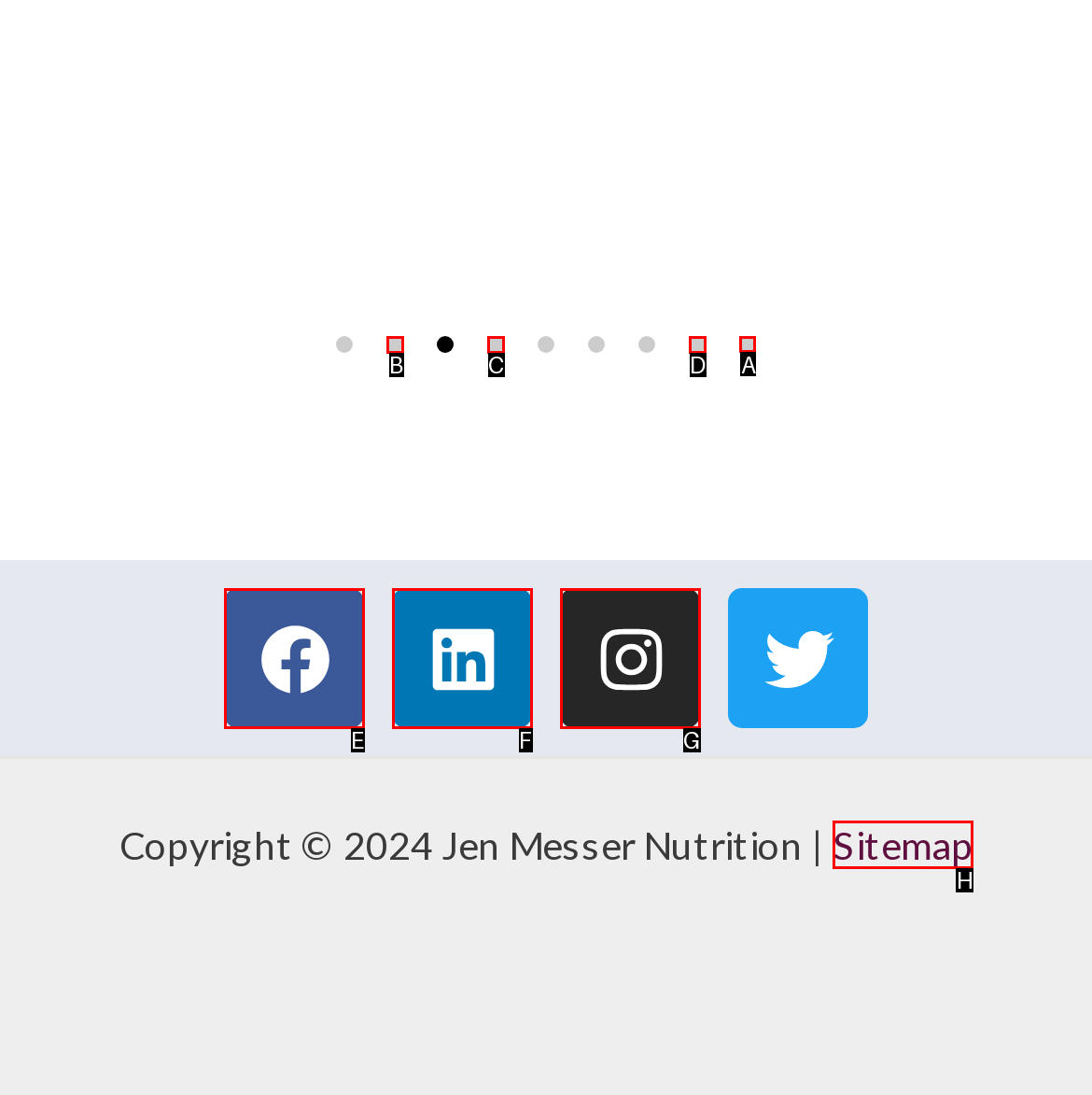What option should I click on to execute the task: Go to slide 9? Give the letter from the available choices.

A